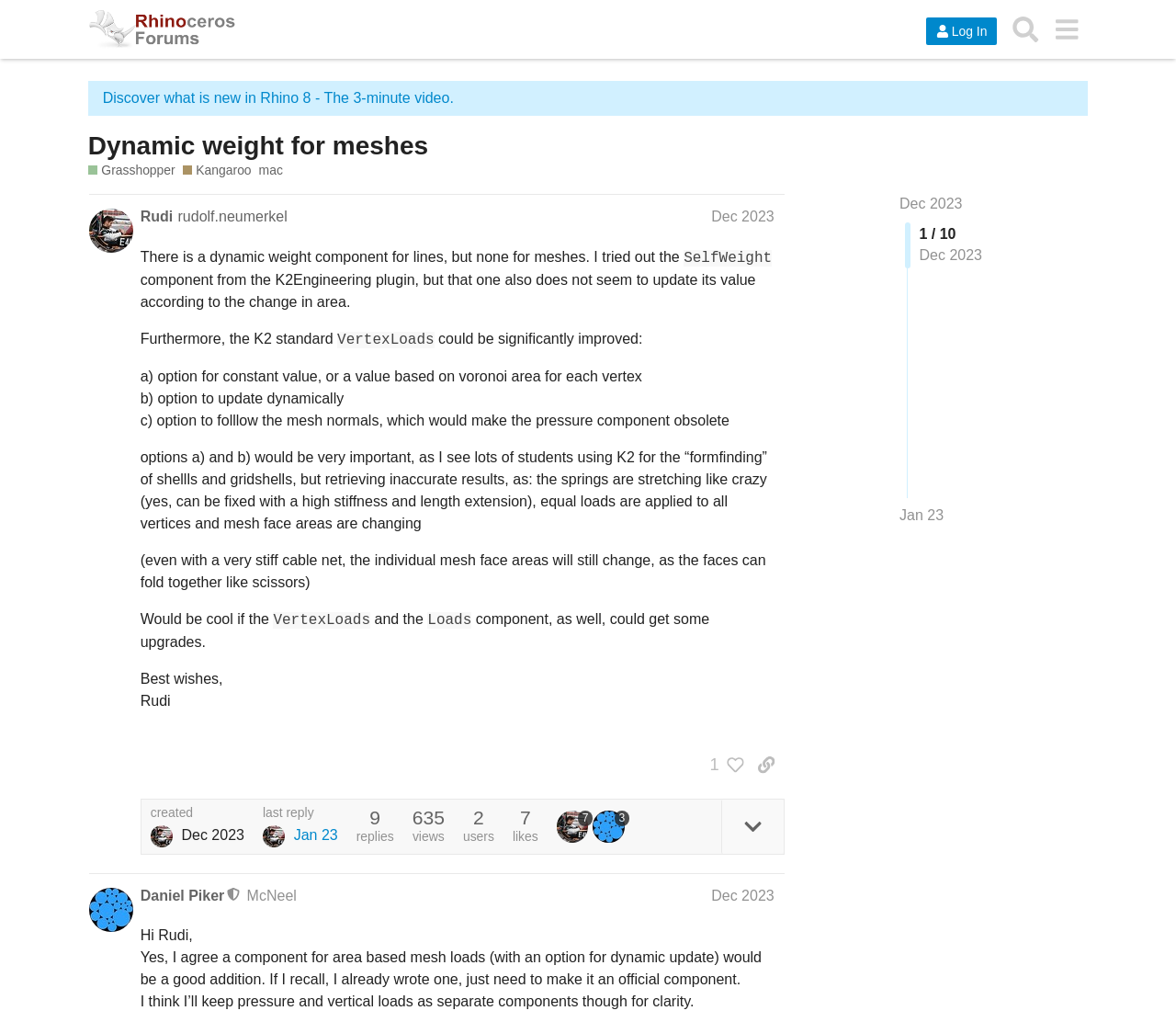Could you specify the bounding box coordinates for the clickable section to complete the following instruction: "Copy a link to this post"?

[0.637, 0.733, 0.667, 0.764]